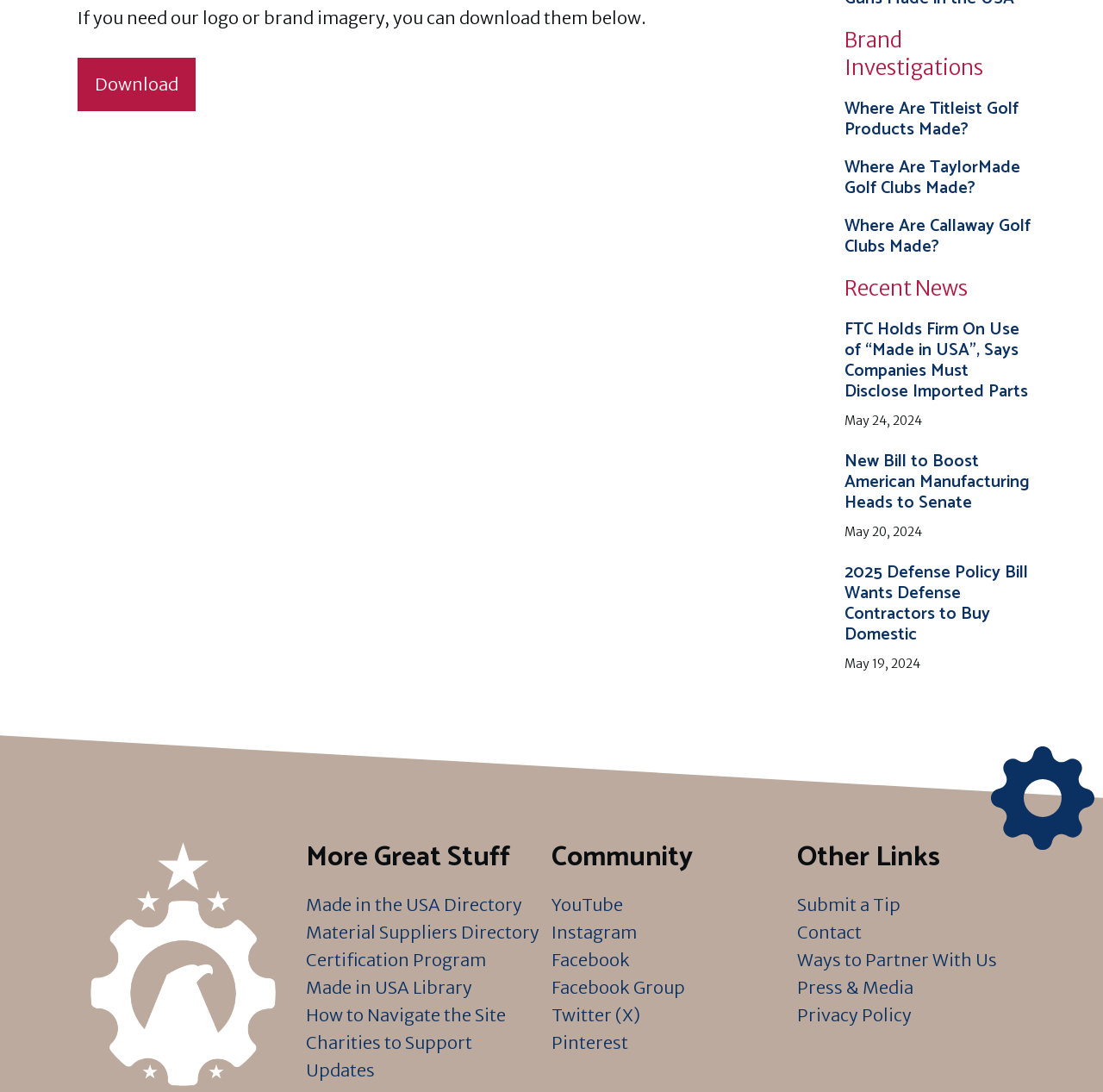What is the topic of the 'Brand Investigations' section?
Please answer using one word or phrase, based on the screenshot.

Golf products